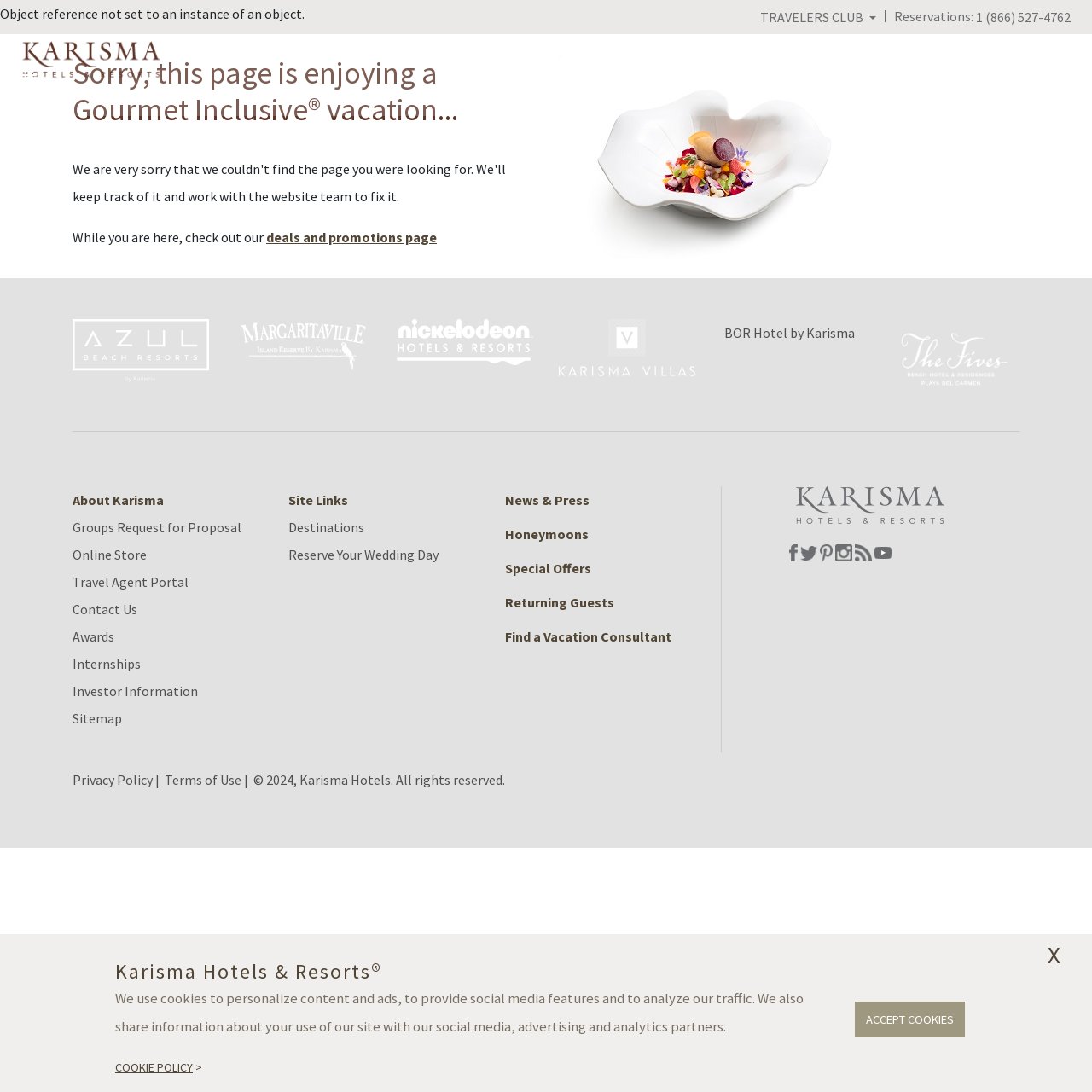Find the bounding box coordinates for the UI element that matches this description: "Reserve Your Wedding Day".

[0.264, 0.5, 0.402, 0.516]